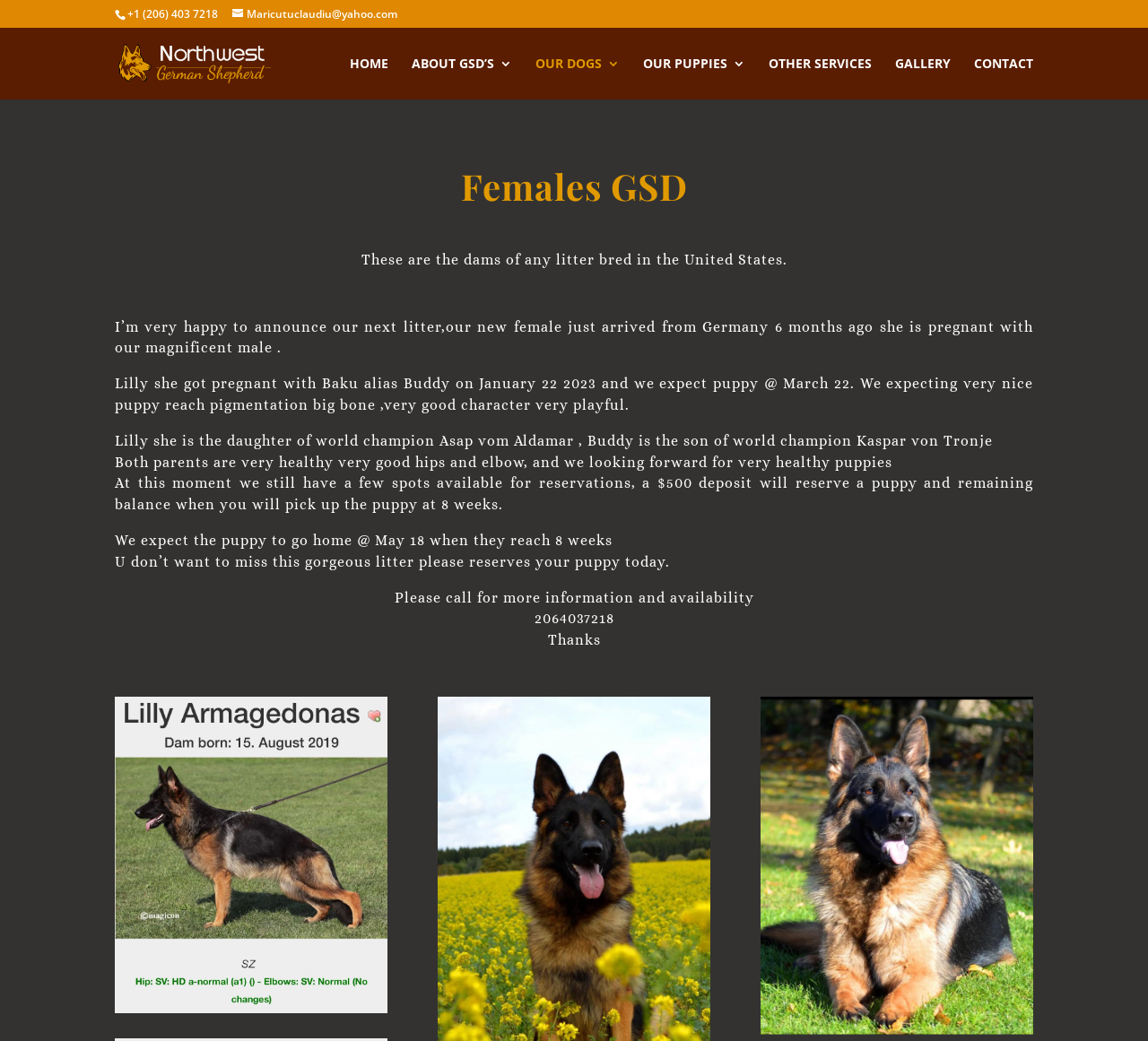Respond with a single word or phrase to the following question: What is the expected birth date of the puppies?

March 22